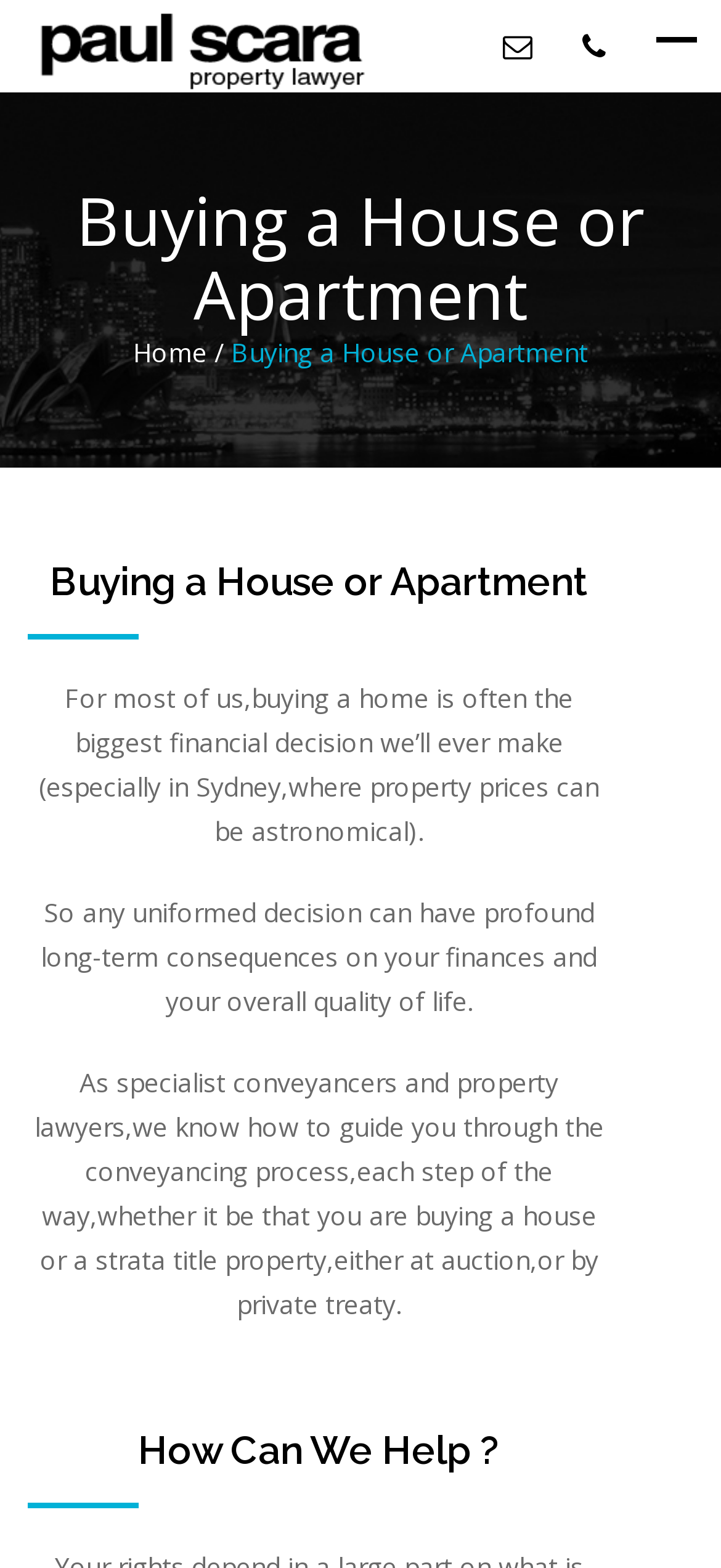Elaborate on the webpage's design and content in a detailed caption.

The webpage appears to be a professional services website, specifically focused on conveyancing and property law in Sydney. At the top of the page, there is a prominent heading that reads "Buying a House or Apartment" which is also the title of the webpage. Below this heading, there are three links positioned horizontally, likely representing navigation options.

The main content of the webpage is divided into two sections. The first section starts with a heading that repeats the title "Buying a House or Apartment" and is followed by three paragraphs of text. The text explains the importance of making an informed decision when buying a home, especially in Sydney where property prices are high. It also introduces the services offered by the company, which specializes in conveyancing and property law.

The second section is headed by "How Can We Help?" and is positioned below the first section. There are no additional details provided about this section, but it likely outlines the specific services and support offered by the company to clients.

There are no images on the page, and the design is focused on presenting text-based information in a clear and organized manner. The overall structure of the page is simple and easy to follow, with headings and paragraphs used to break up the content and create a clear hierarchy of information.